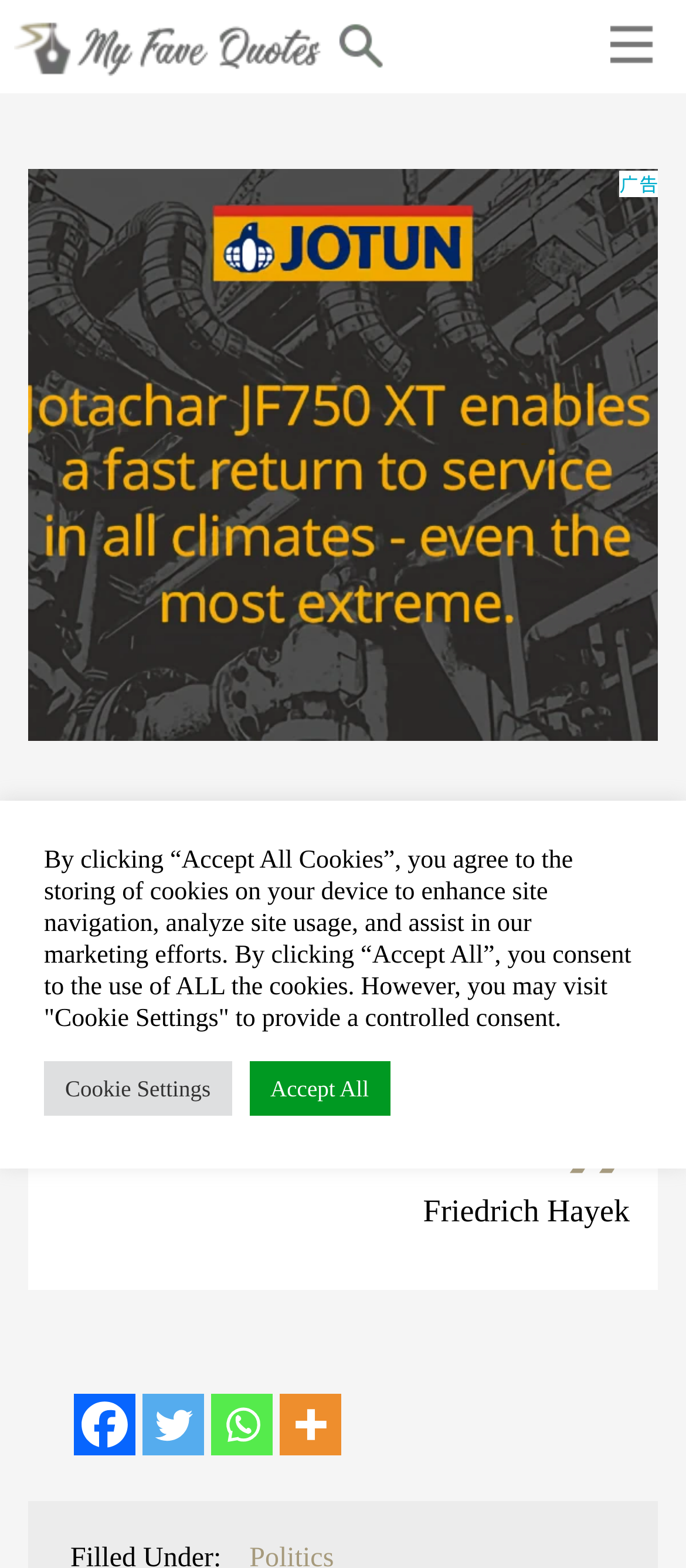Identify the bounding box coordinates of the section that should be clicked to achieve the task described: "Share on Facebook".

[0.108, 0.889, 0.197, 0.928]